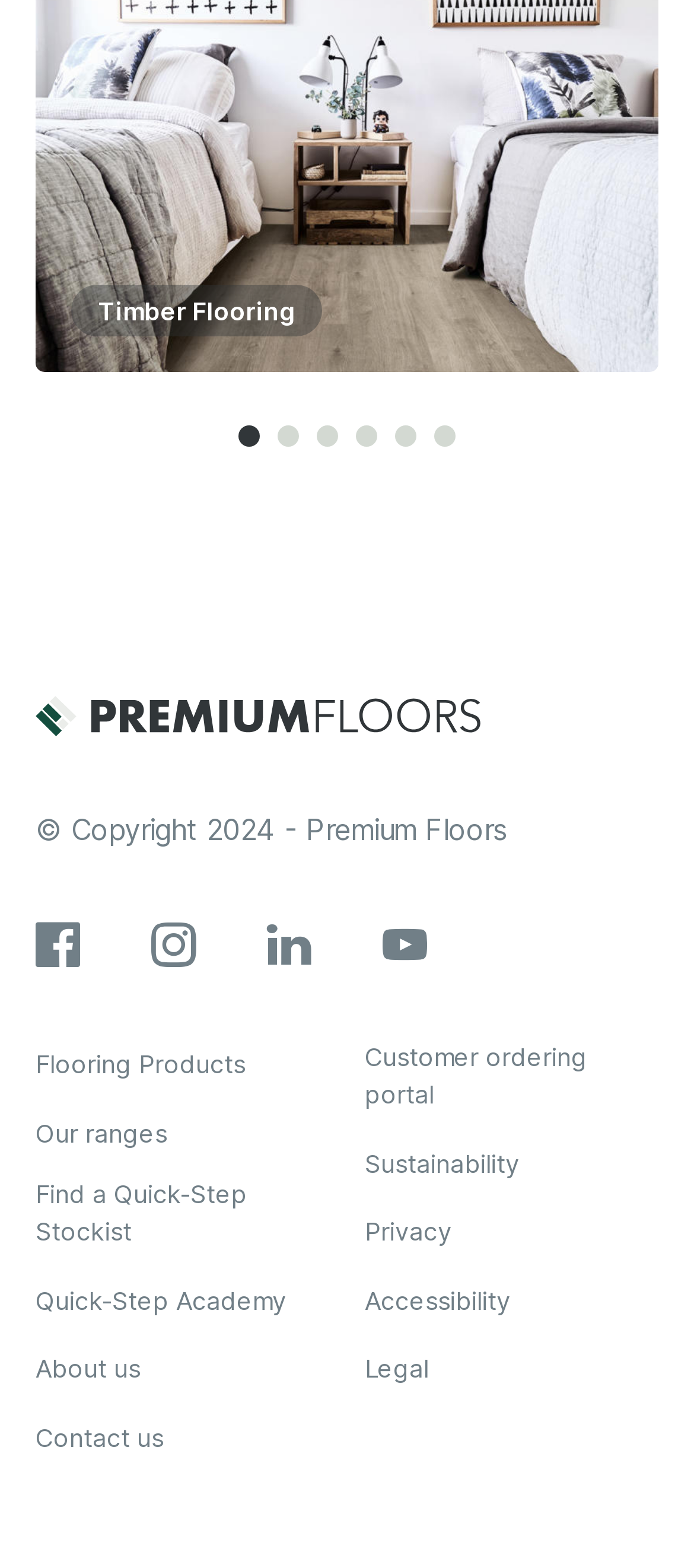Answer the following query with a single word or phrase:
How many social media links are available?

4